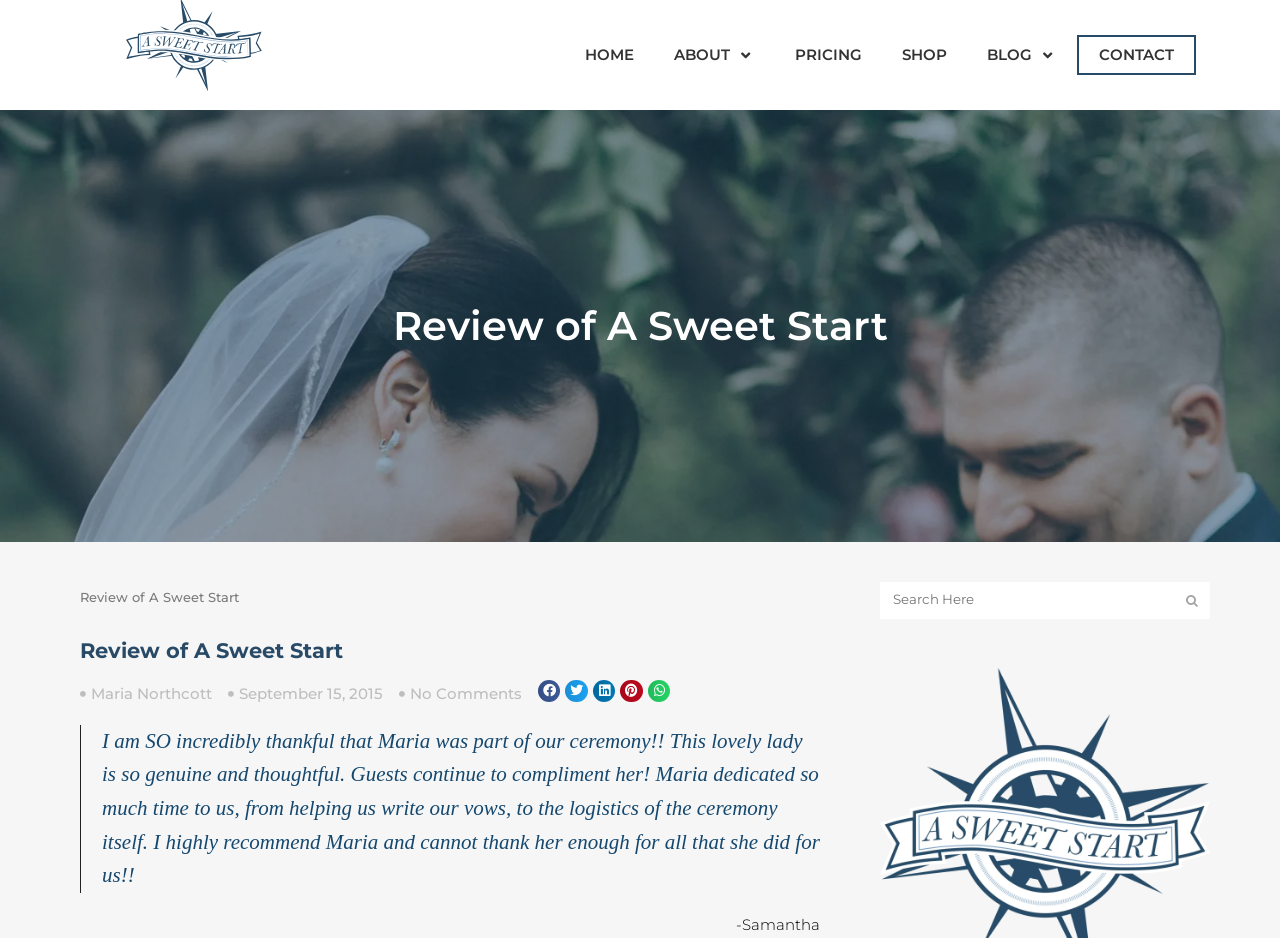Observe the image and answer the following question in detail: How many navigation links are available at the top of the page?

There are six navigation links available at the top of the page, which are 'HOME', 'ABOUT', 'PRICING', 'SHOP', 'BLOG', and 'CONTACT'.